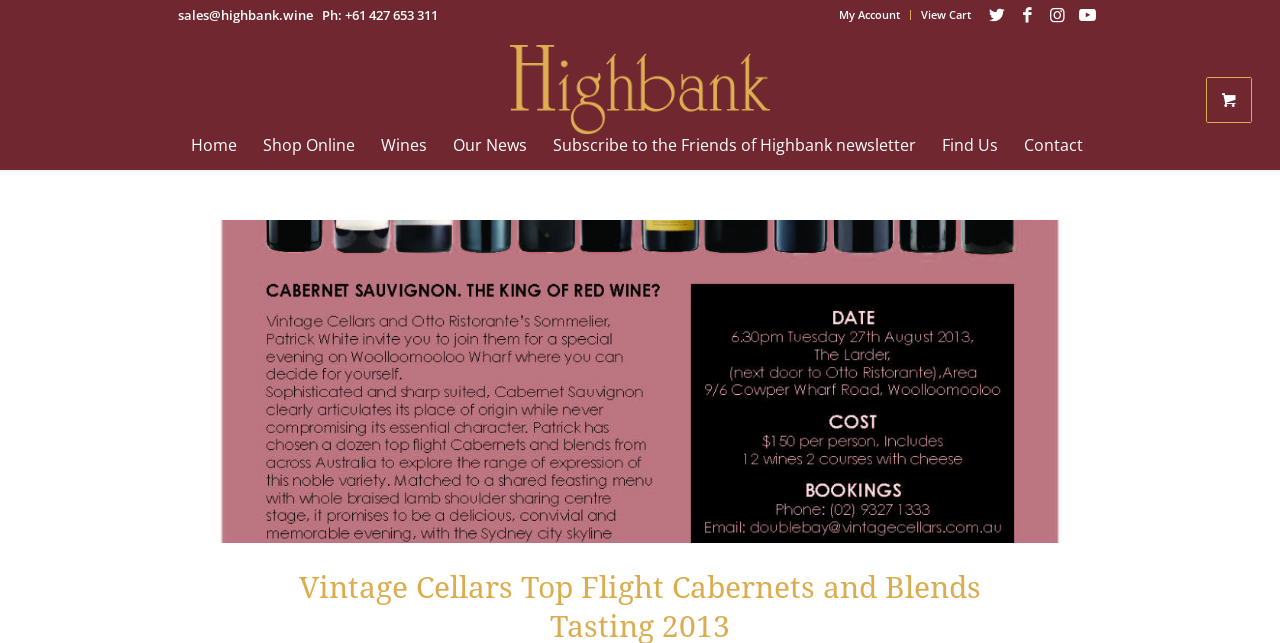What is the phone number?
Please answer the question with a single word or phrase, referencing the image.

+61 427 653 311